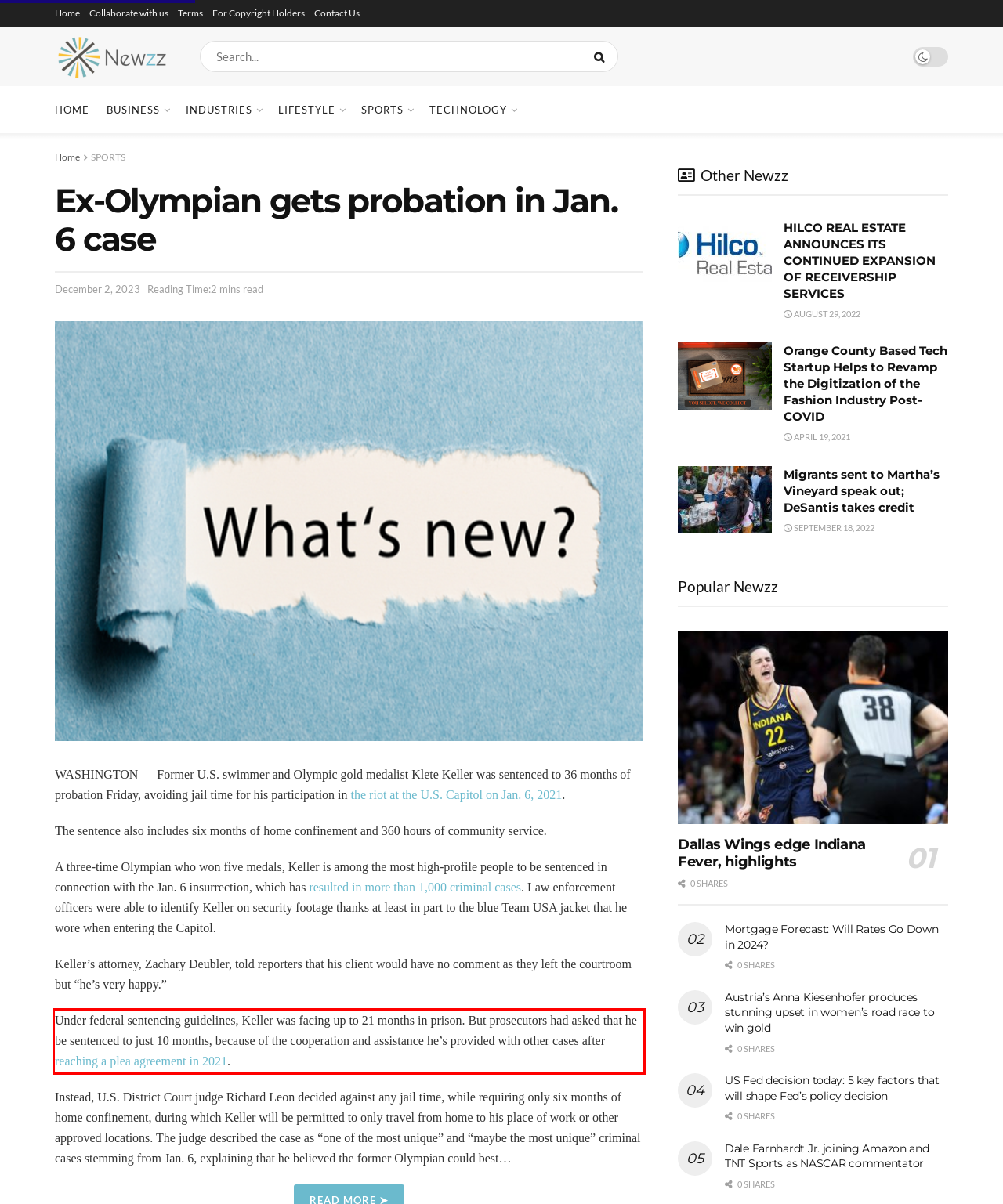The screenshot you have been given contains a UI element surrounded by a red rectangle. Use OCR to read and extract the text inside this red rectangle.

Under federal sentencing guidelines, Keller was facing up to 21 months in prison. But prosecutors had asked that he be sentenced to just 10 months, because of the cooperation and assistance he’s provided with other cases after reaching a plea agreement in 2021.